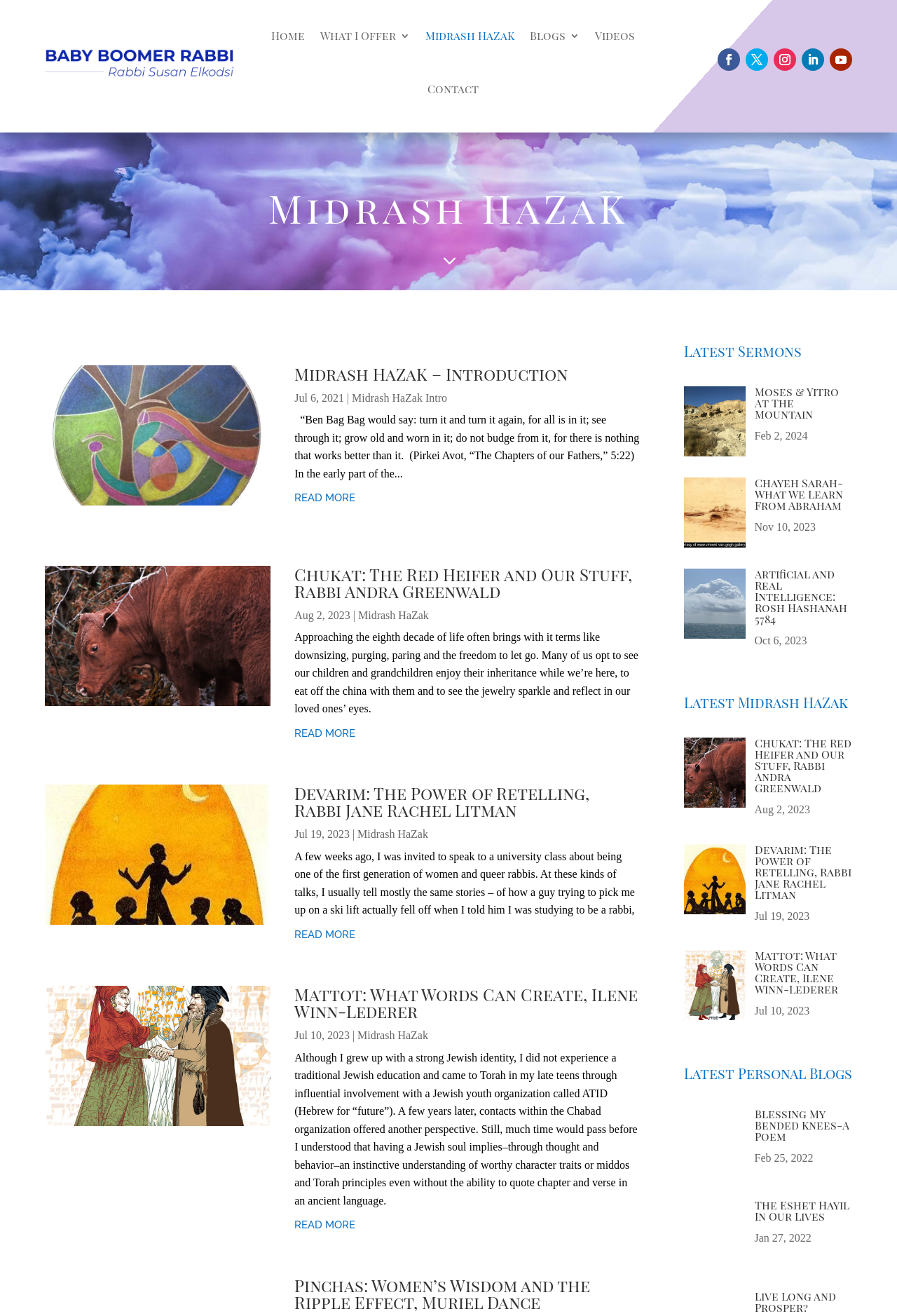Answer the question in a single word or phrase:
How many 'READ MORE' links are on the webpage?

4